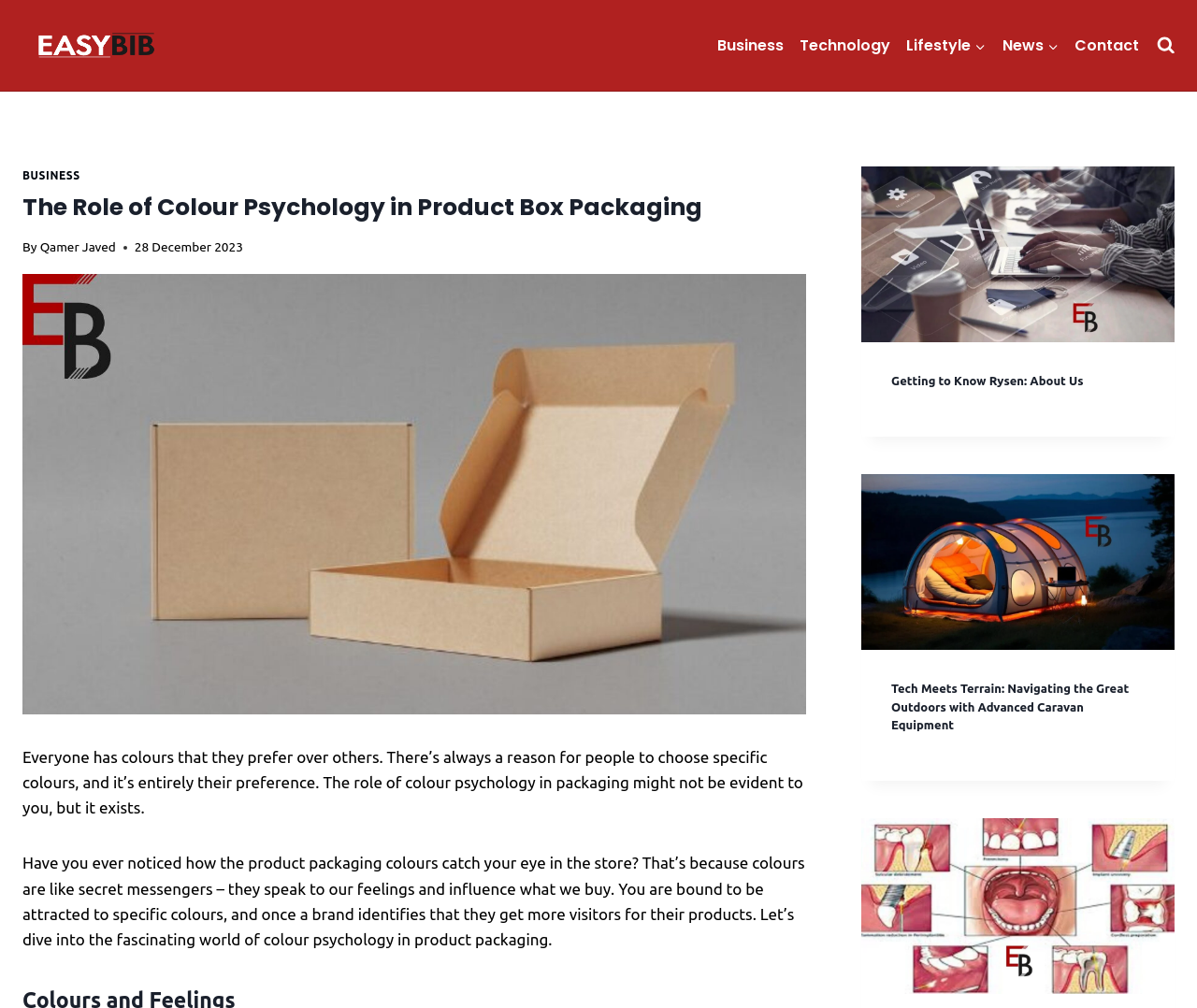Who is the author of the blog post?
Carefully examine the image and provide a detailed answer to the question.

I found the author's name by looking at the text 'By Qamer Javed' which is located below the heading of the blog post.